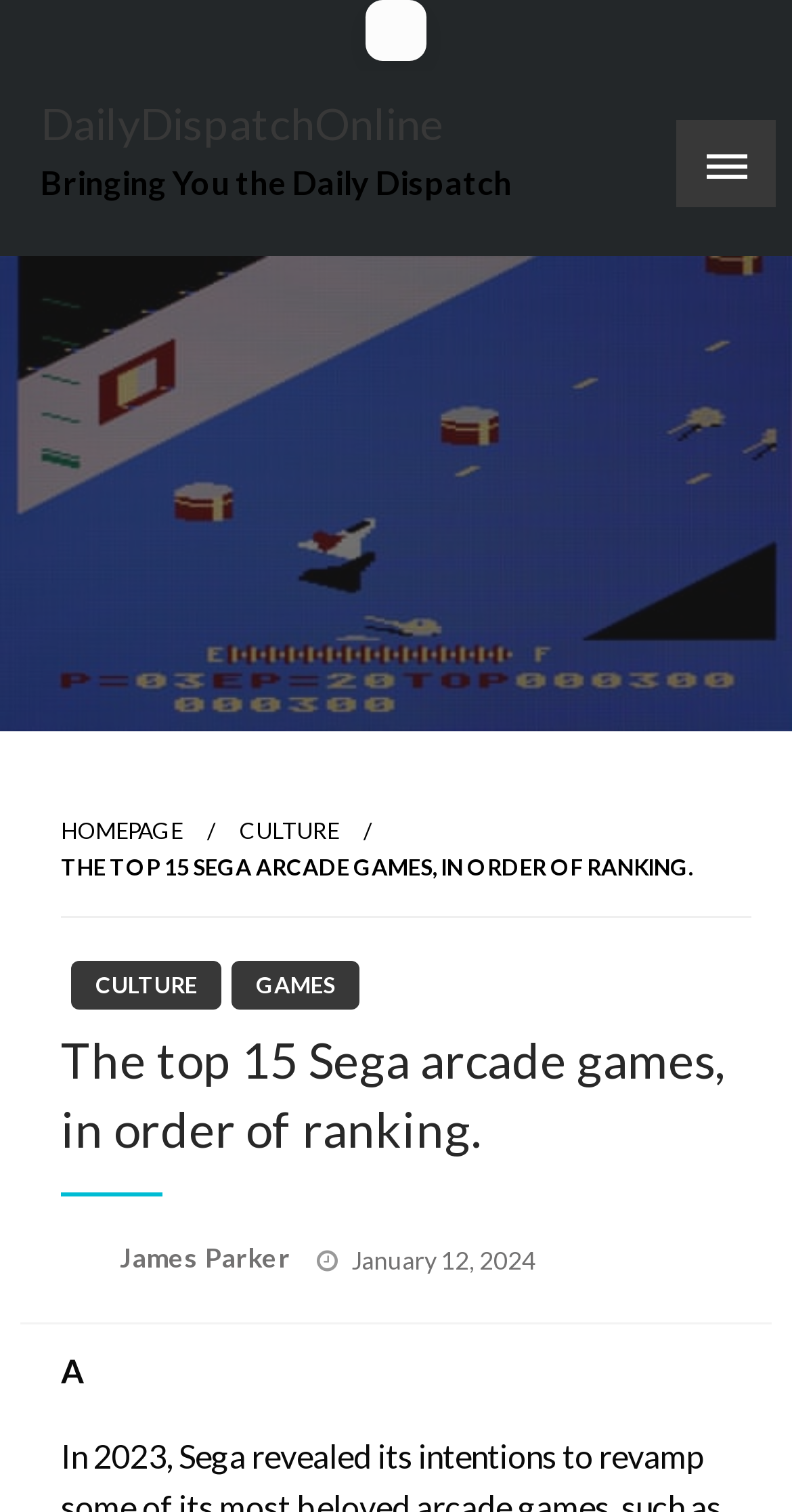When was the article posted?
Utilize the information in the image to give a detailed answer to the question.

I determined the answer by looking at the link element with the text 'January 12, 2024' and the time element with the same text, which suggests that it is the posting date of the article.